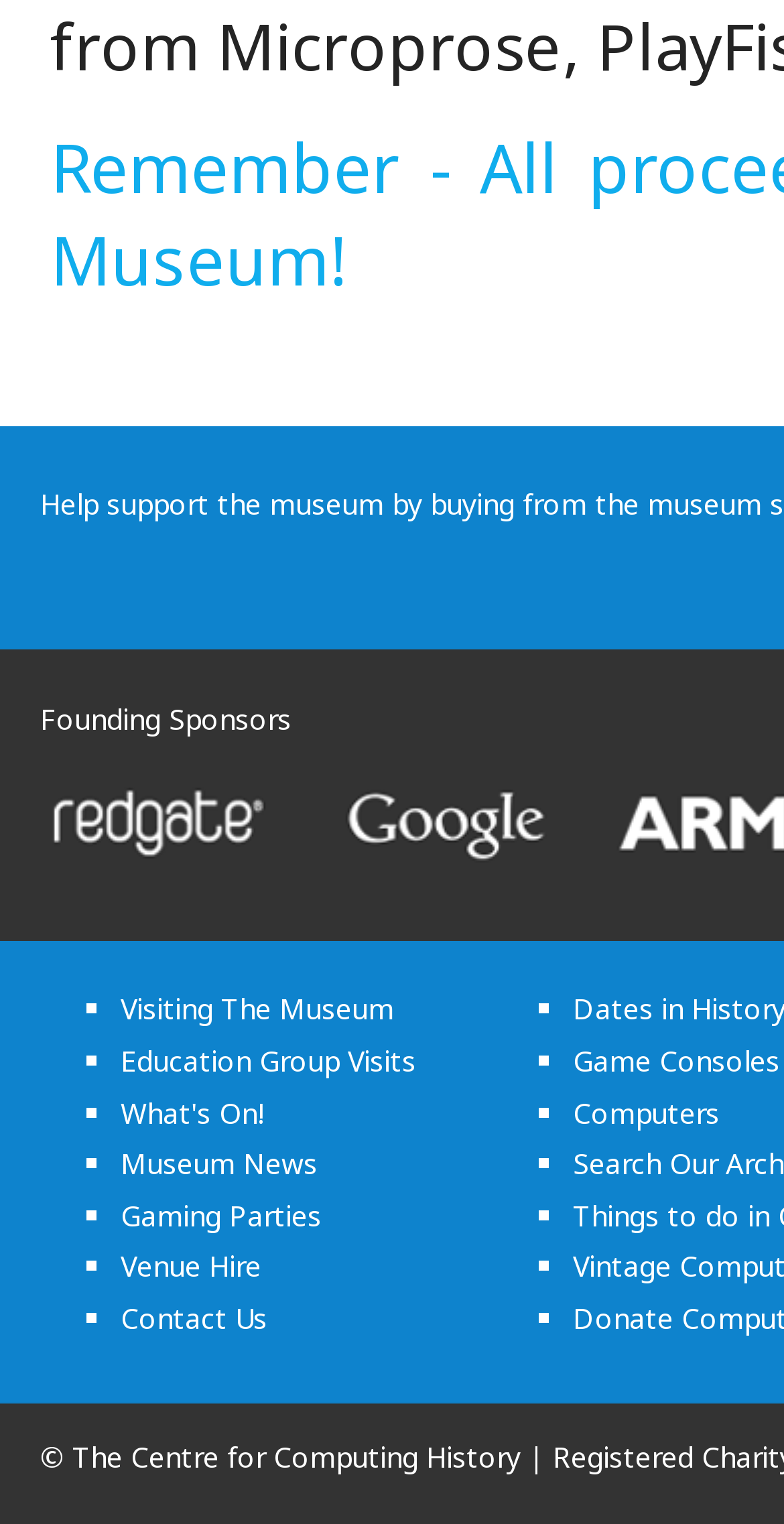Based on the element description Venue Hire, identify the bounding box of the UI element in the given webpage screenshot. The coordinates should be in the format (top-left x, top-left y, bottom-right x, bottom-right y) and must be between 0 and 1.

[0.154, 0.818, 0.333, 0.844]